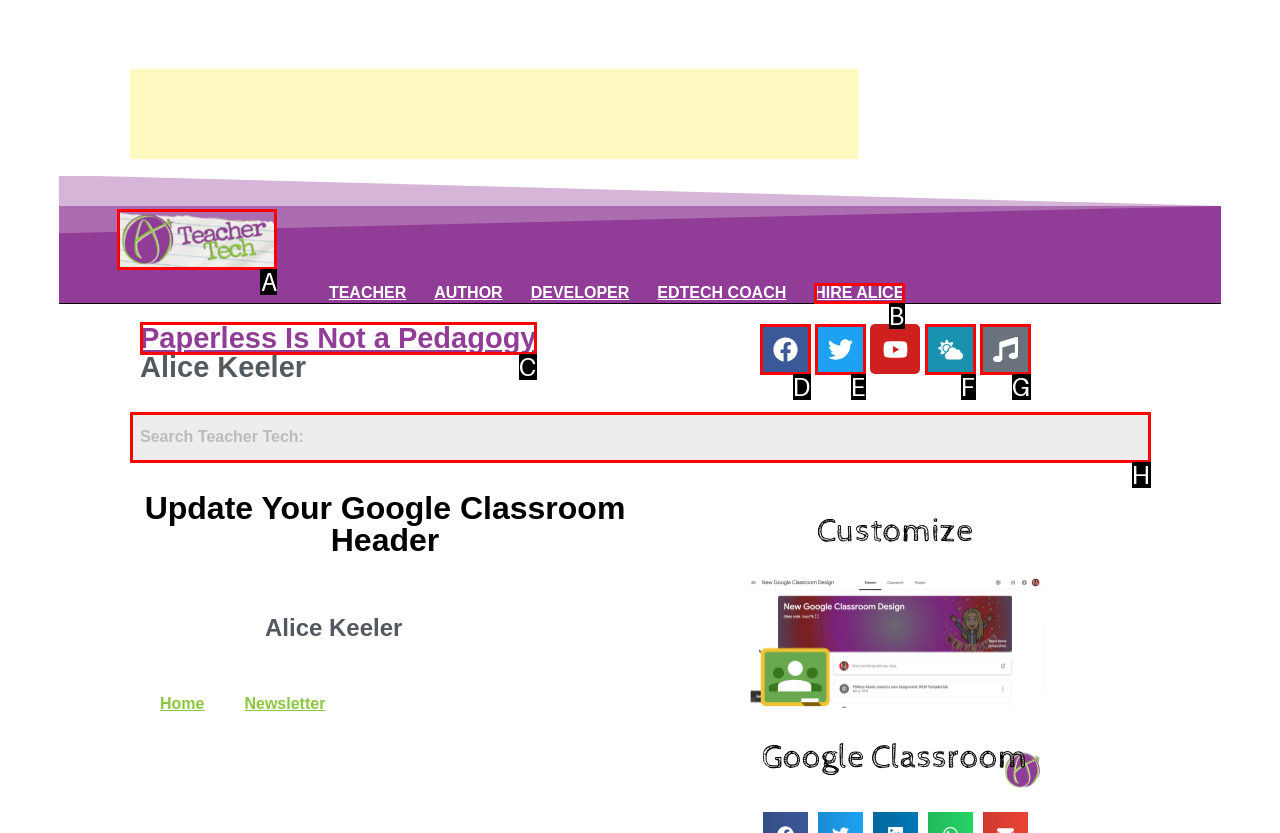Find the option that aligns with: Hire Alice
Provide the letter of the corresponding option.

B